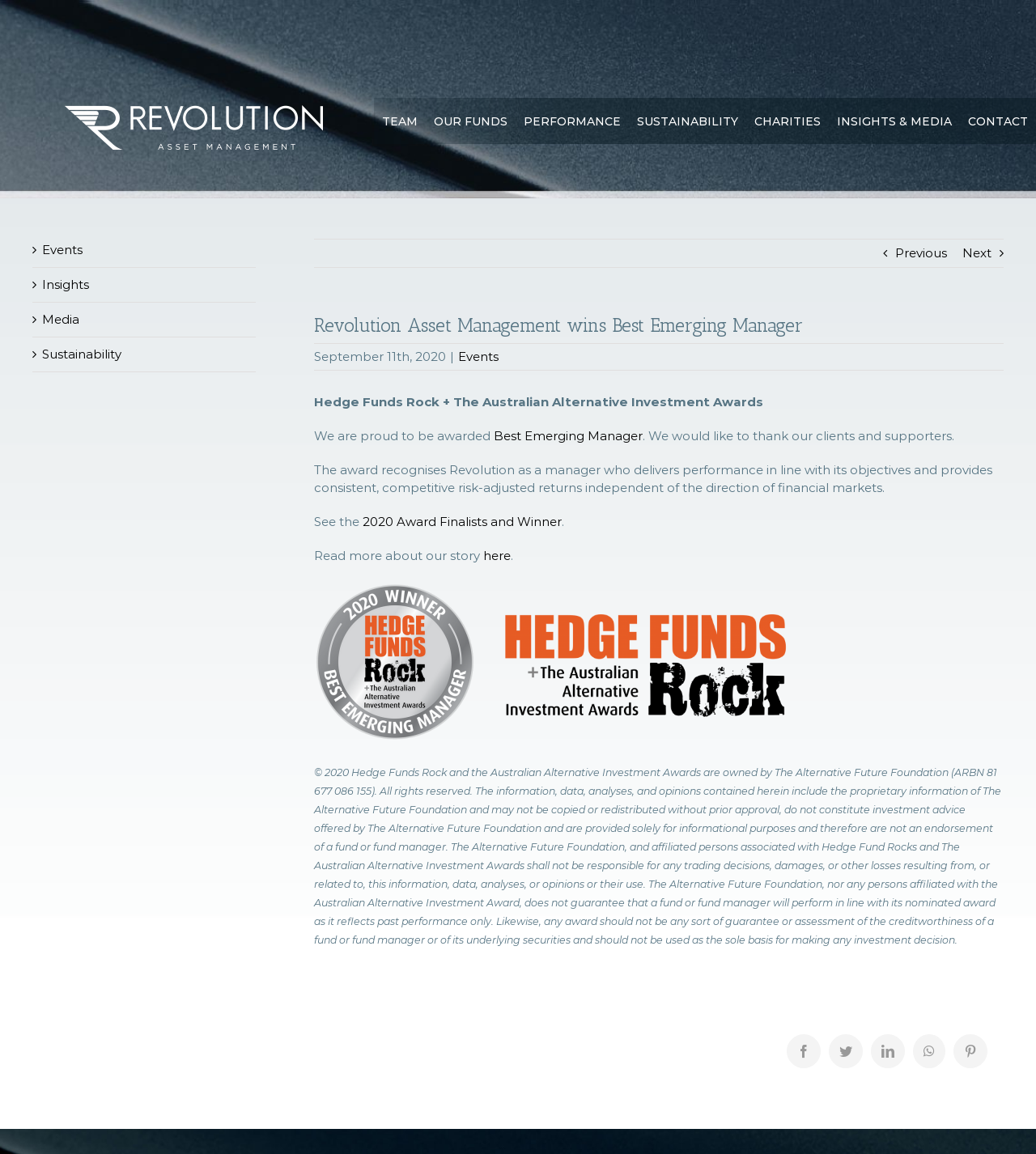Determine the bounding box coordinates for the clickable element to execute this instruction: "Click the 'Events' link". Provide the coordinates as four float numbers between 0 and 1, i.e., [left, top, right, bottom].

[0.442, 0.302, 0.481, 0.316]